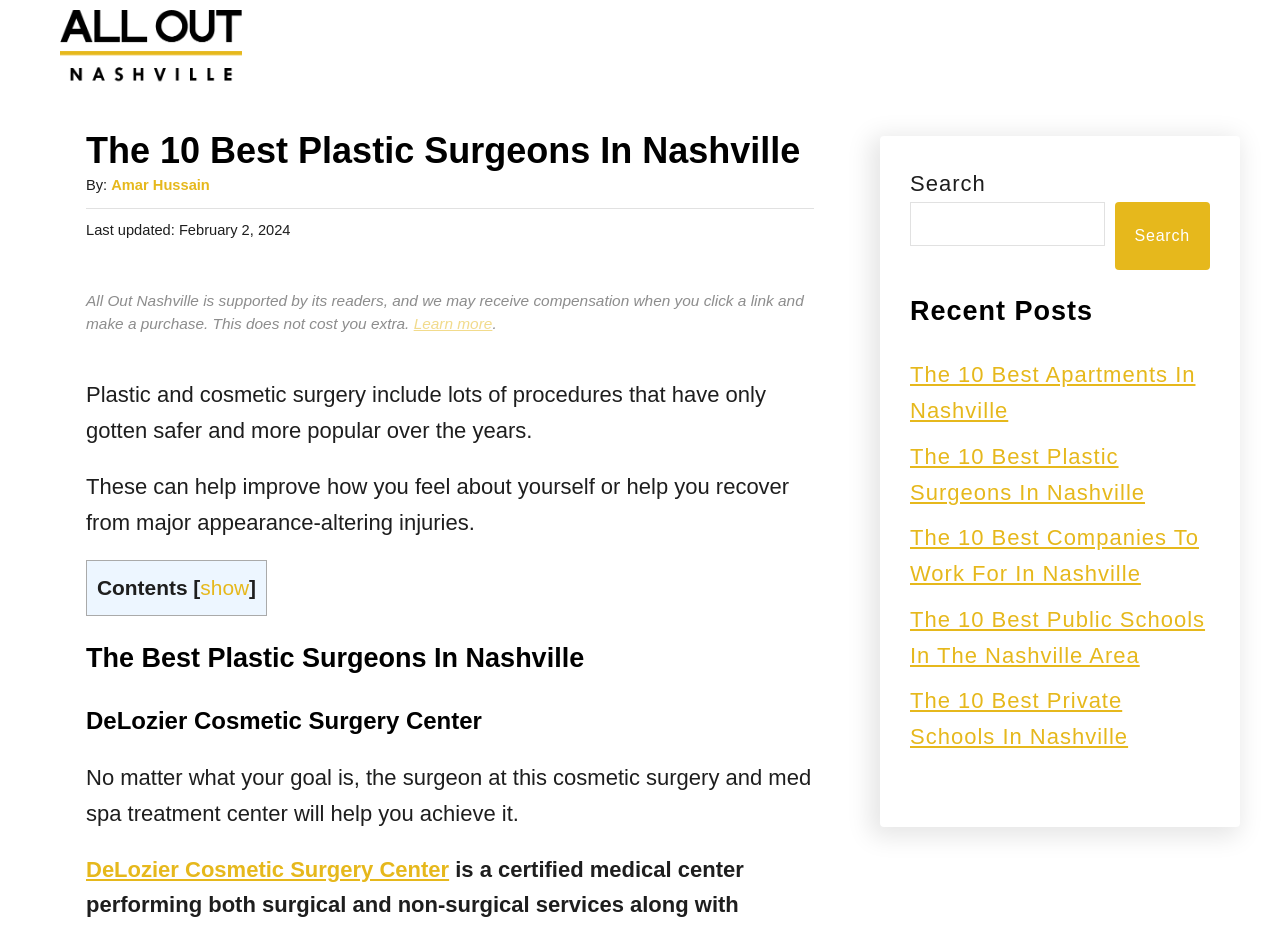Locate the bounding box of the UI element described in the following text: "DeLozier Cosmetic Surgery Center".

[0.067, 0.922, 0.351, 0.949]